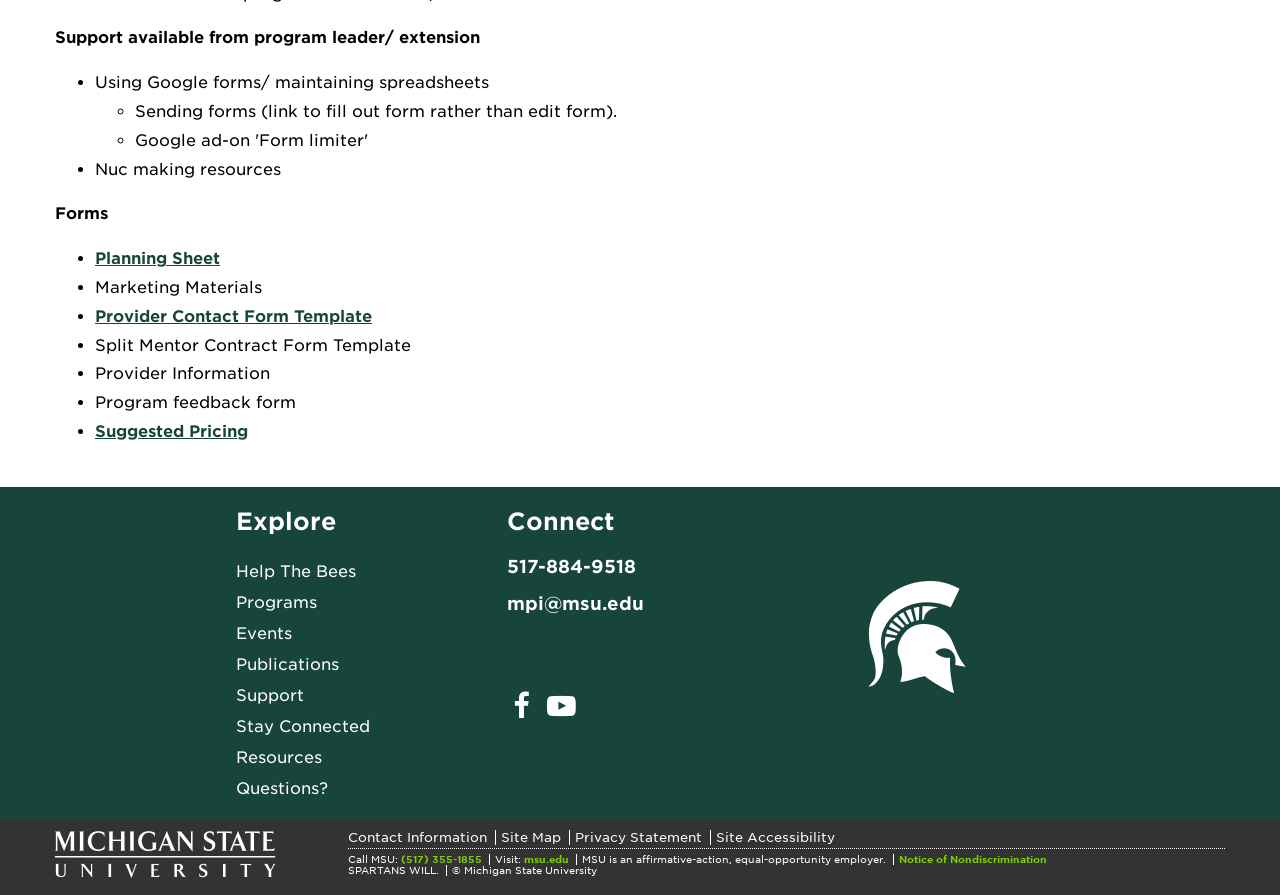What is the 'Program feedback form' used for?
Using the information from the image, give a concise answer in one word or a short phrase.

Feedback